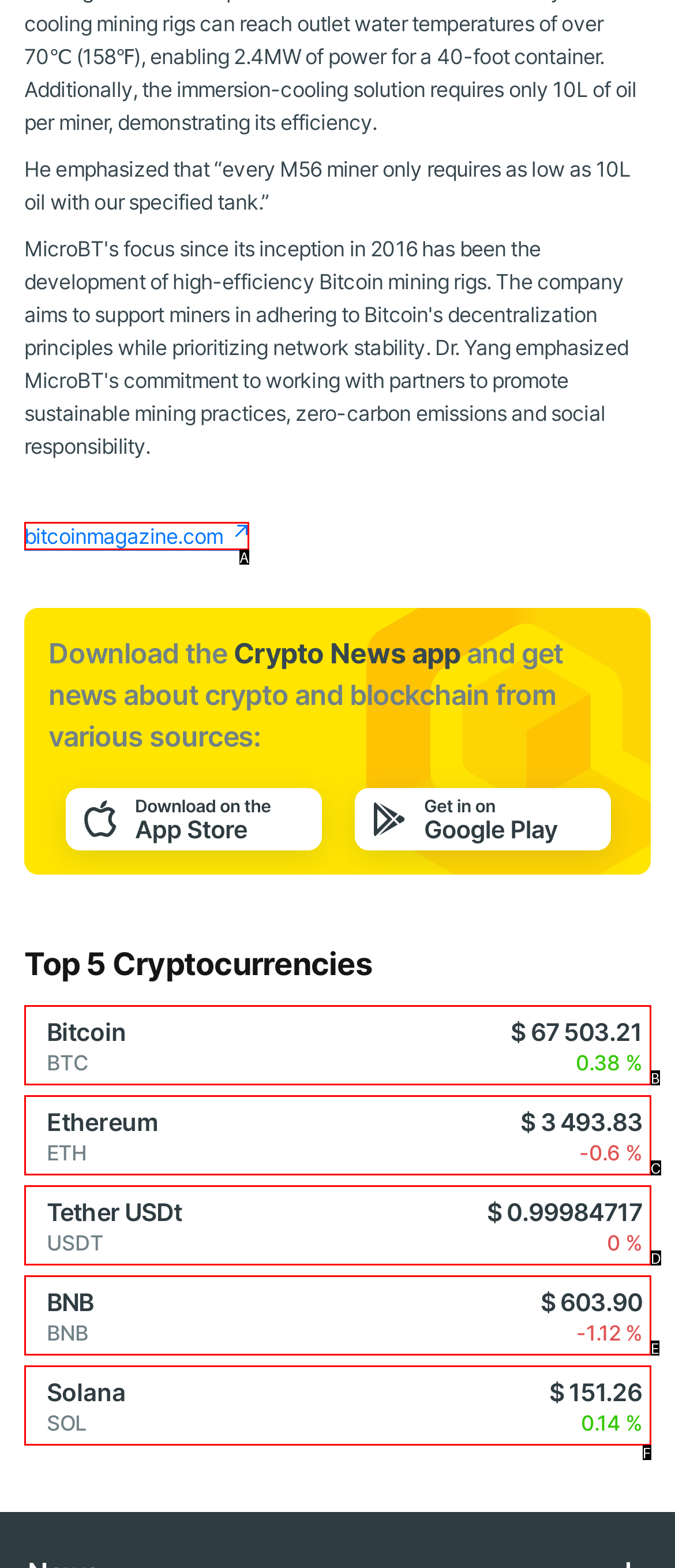Match the following description to the correct HTML element: bitcoinmagazine.com Indicate your choice by providing the letter.

A